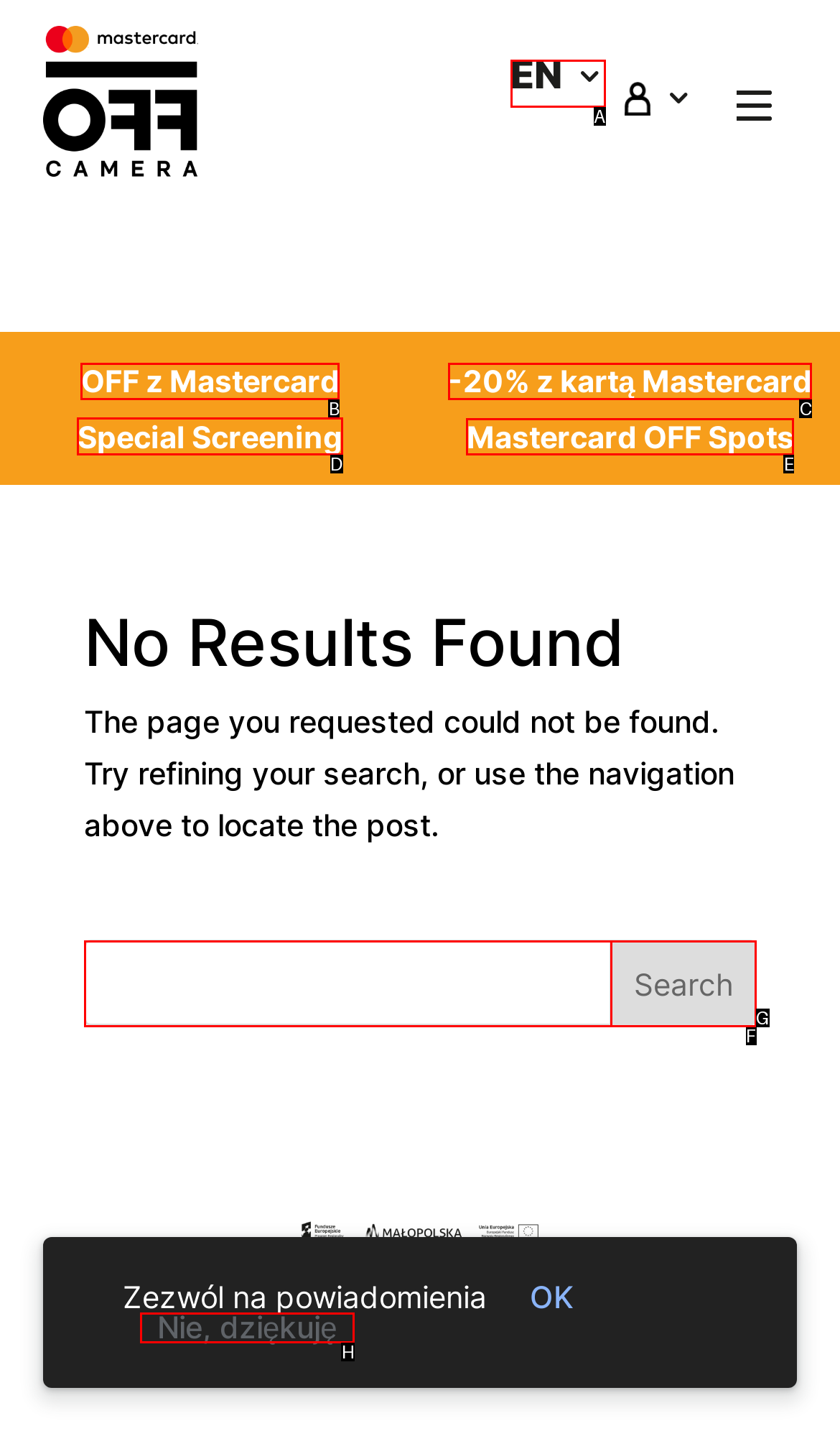Identify the letter of the UI element you need to select to accomplish the task: View Special Screening.
Respond with the option's letter from the given choices directly.

D